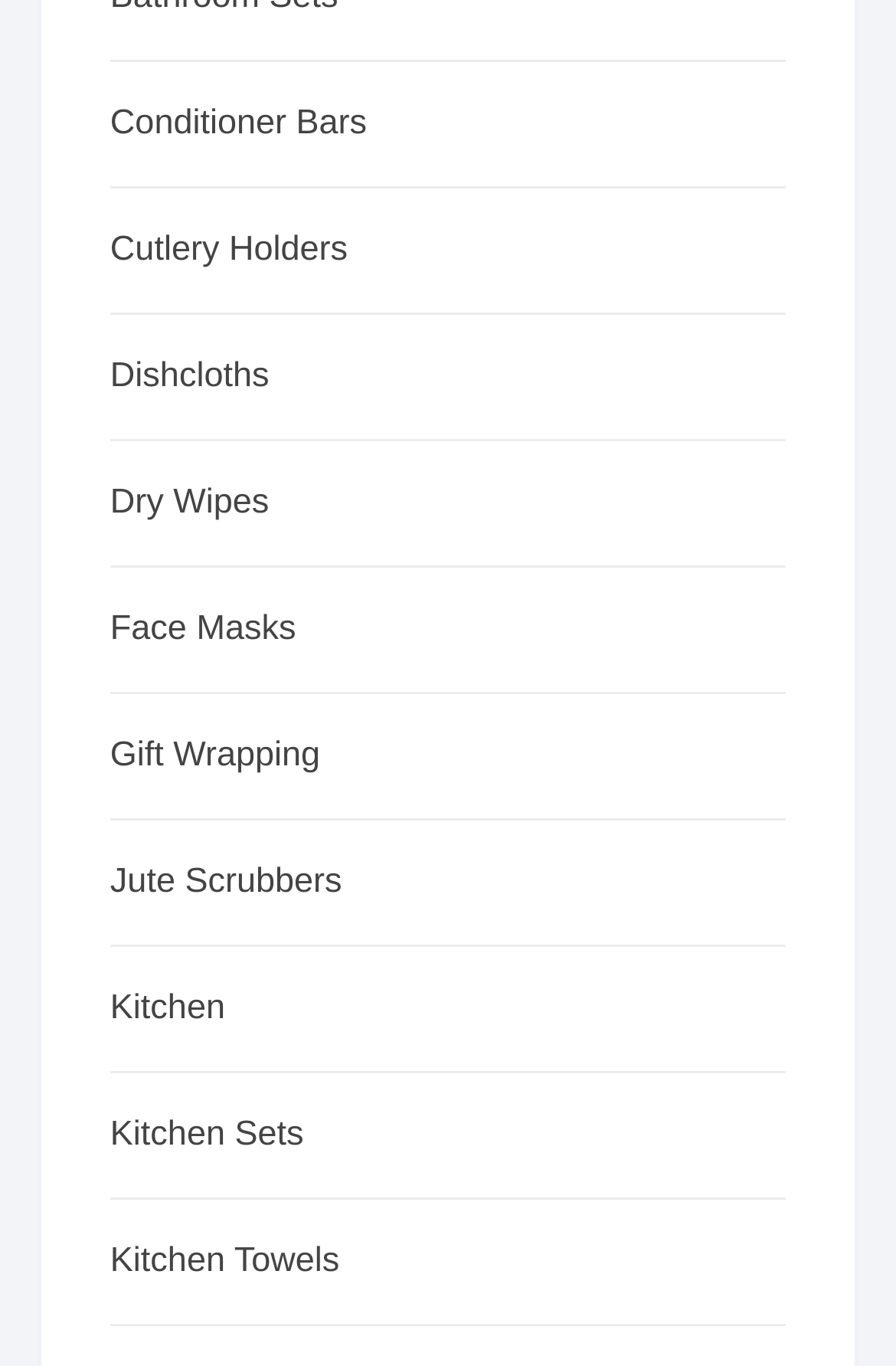Show me the bounding box coordinates of the clickable region to achieve the task as per the instruction: "View Kitchen Towels".

[0.123, 0.903, 0.802, 0.943]